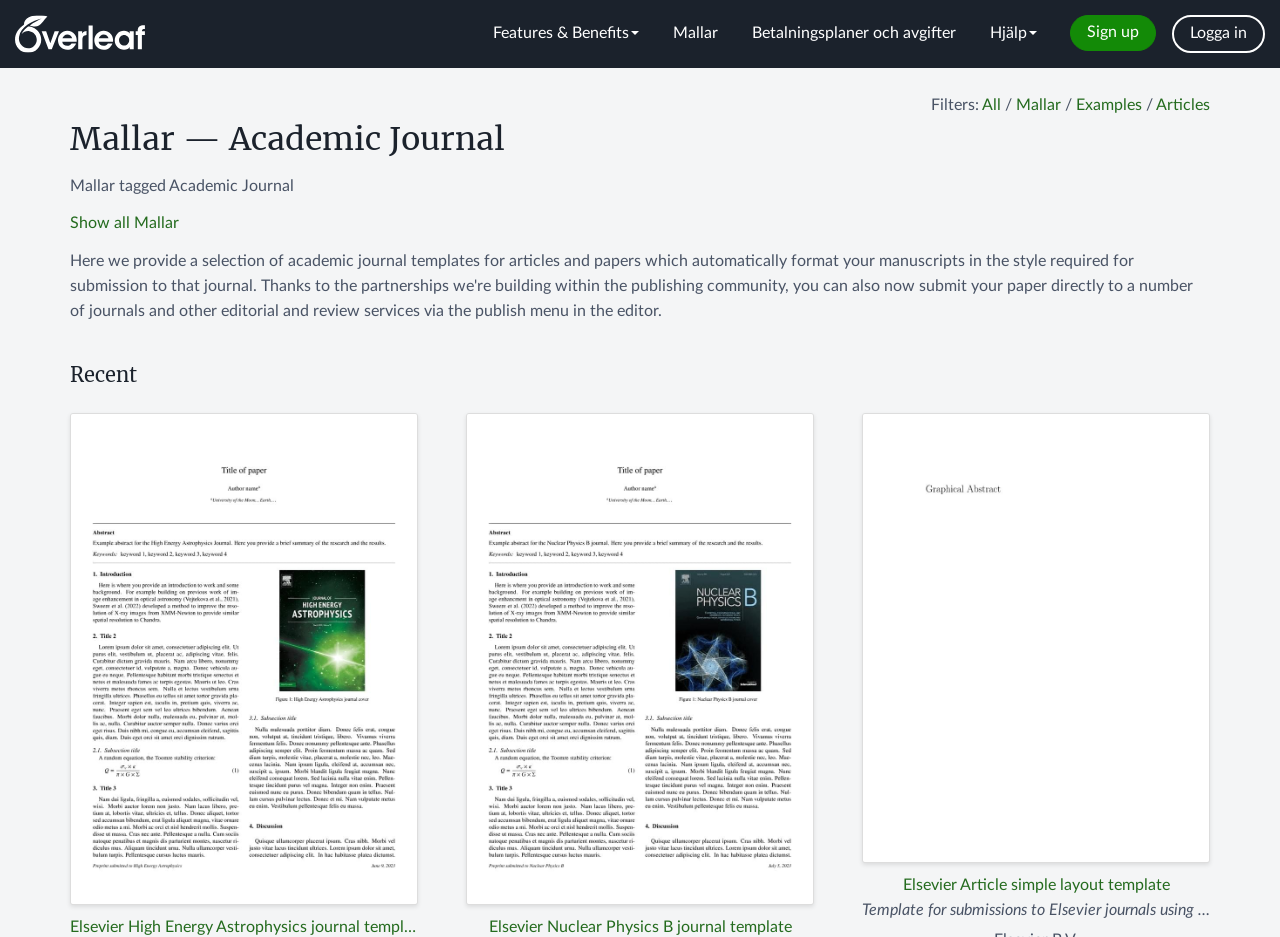Identify the bounding box for the UI element specified in this description: "Elsevier Article simple layout template". The coordinates must be four float numbers between 0 and 1, formatted as [left, top, right, bottom].

[0.673, 0.441, 0.945, 0.959]